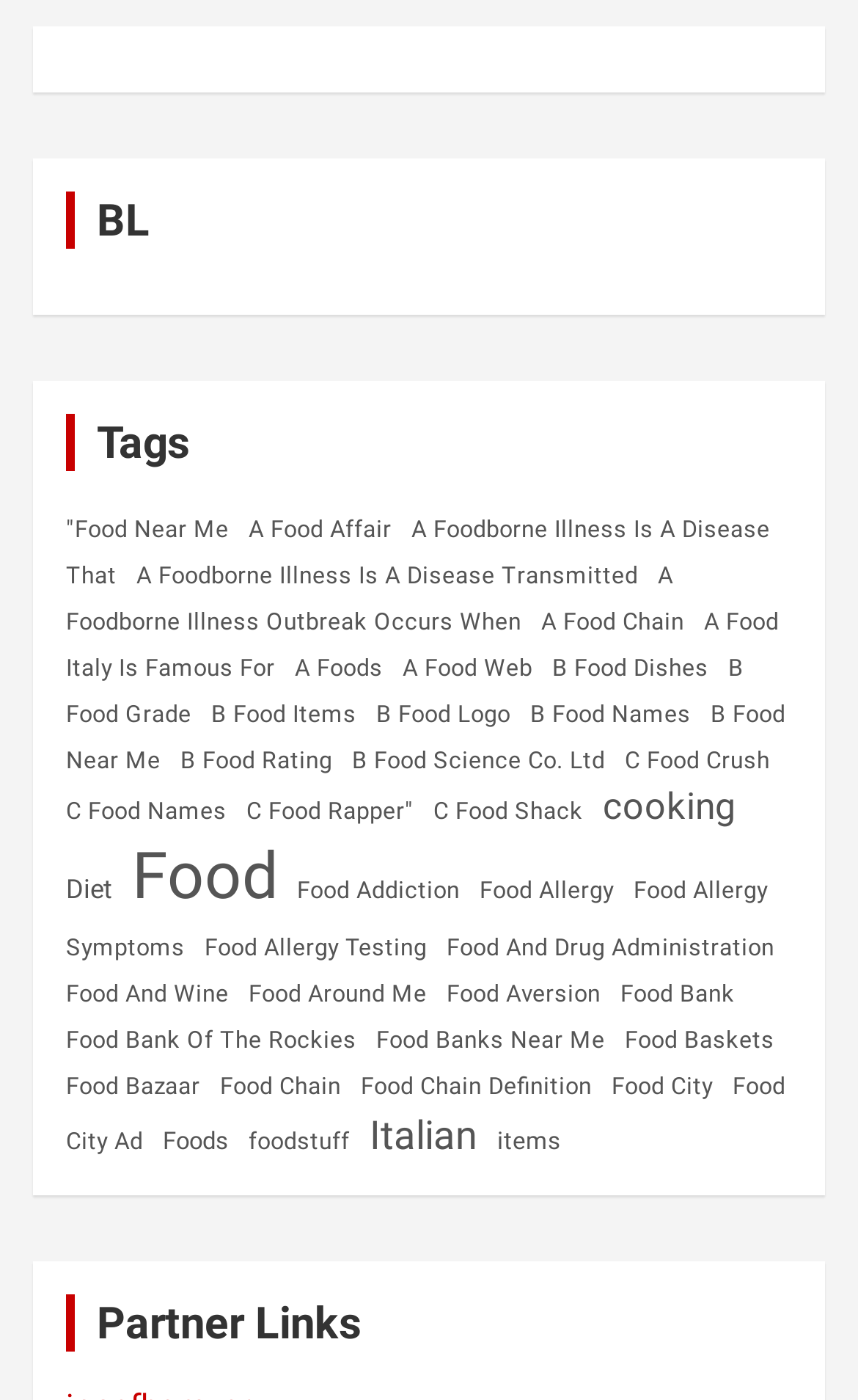Please find the bounding box coordinates for the clickable element needed to perform this instruction: "Learn about 'Food Allergy Symptoms'".

[0.077, 0.611, 0.895, 0.703]